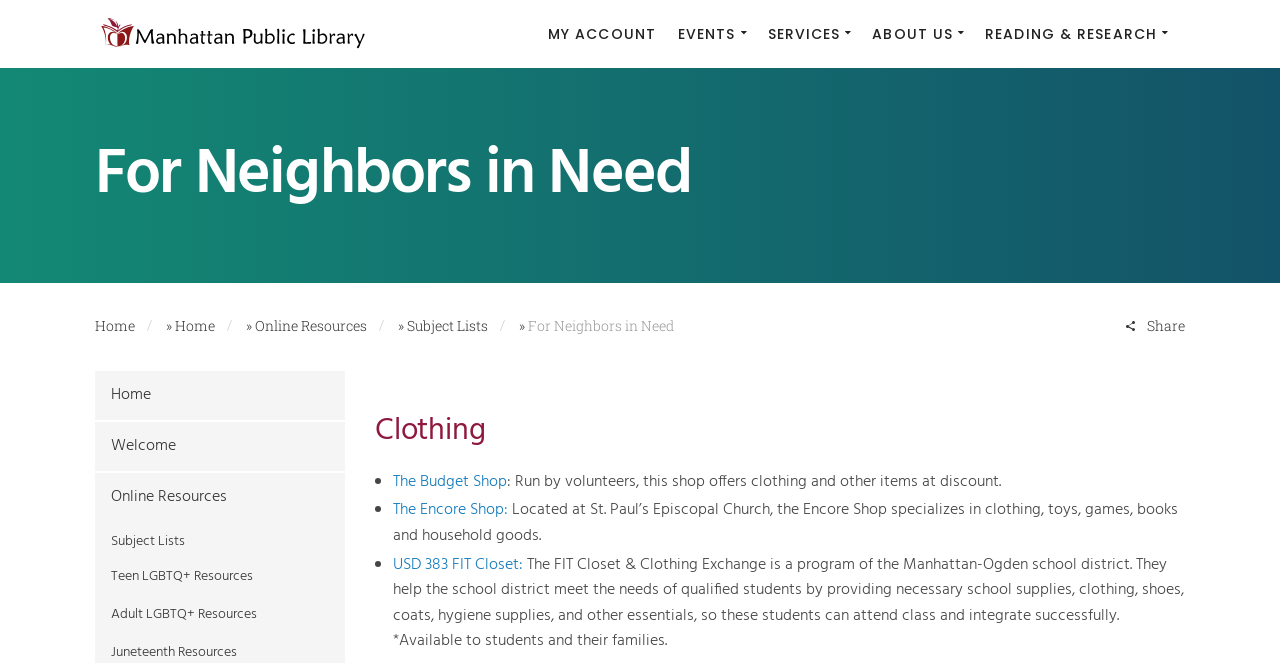Kindly respond to the following question with a single word or a brief phrase: 
What is the purpose of the FIT Closet & Clothing Exchange?

To provide necessary school supplies